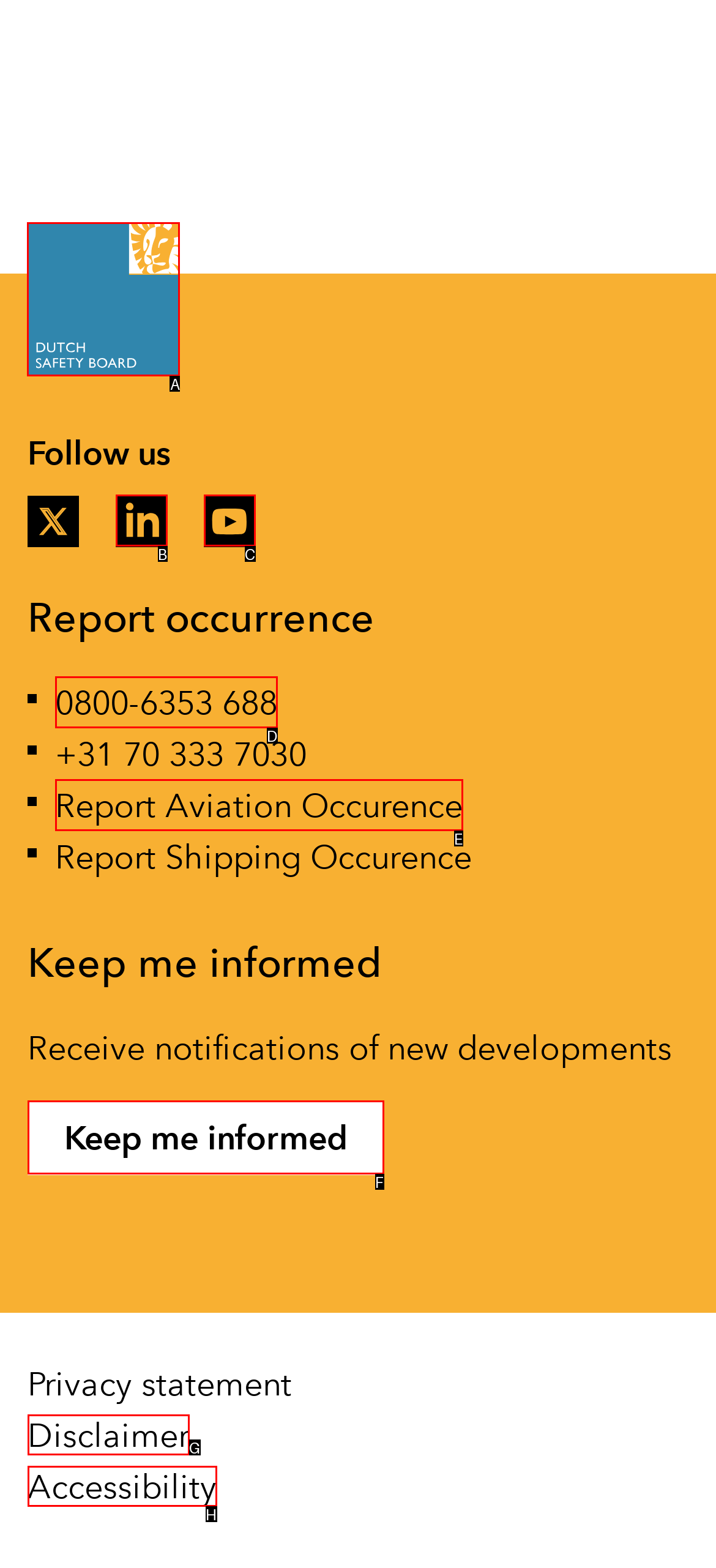What letter corresponds to the UI element to complete this task: Click the logo
Answer directly with the letter.

A